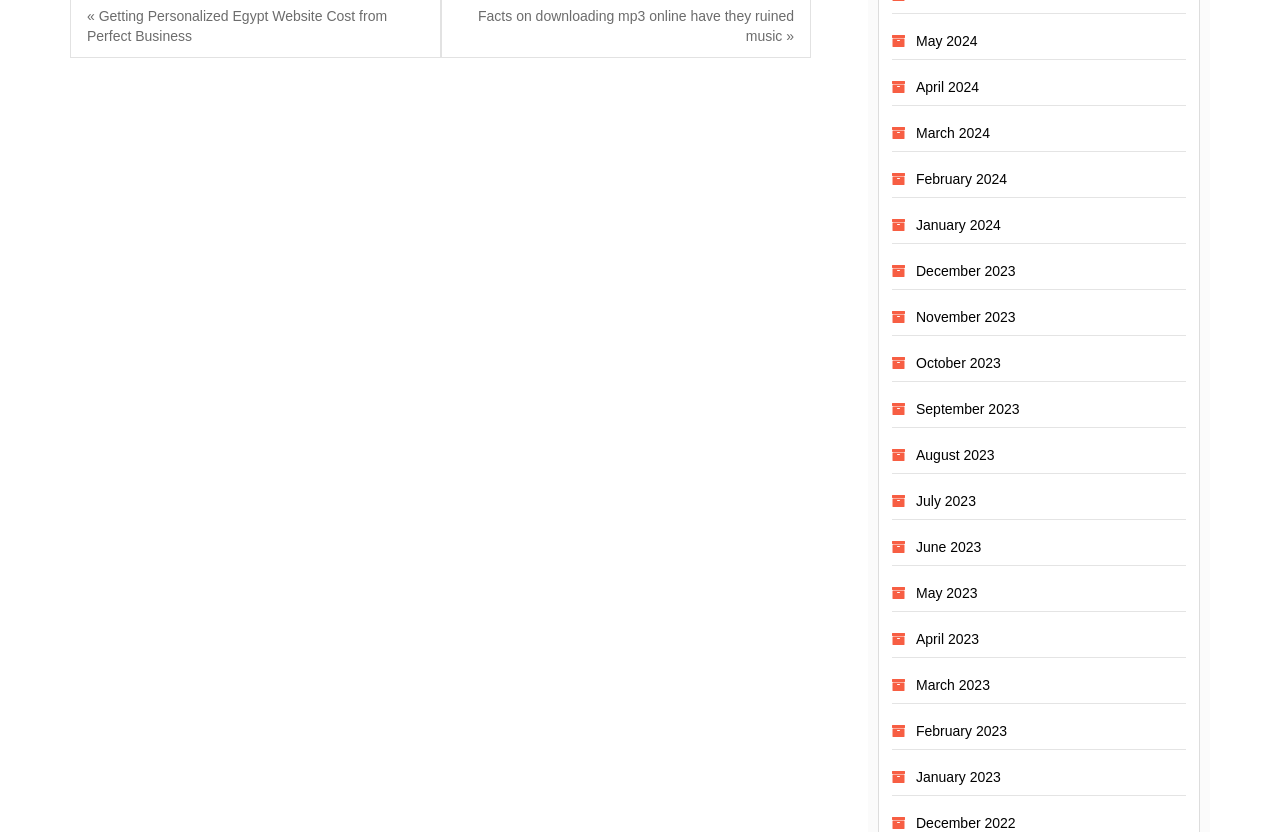Locate the bounding box coordinates of the element that should be clicked to execute the following instruction: "go to April 2023".

[0.716, 0.759, 0.765, 0.778]